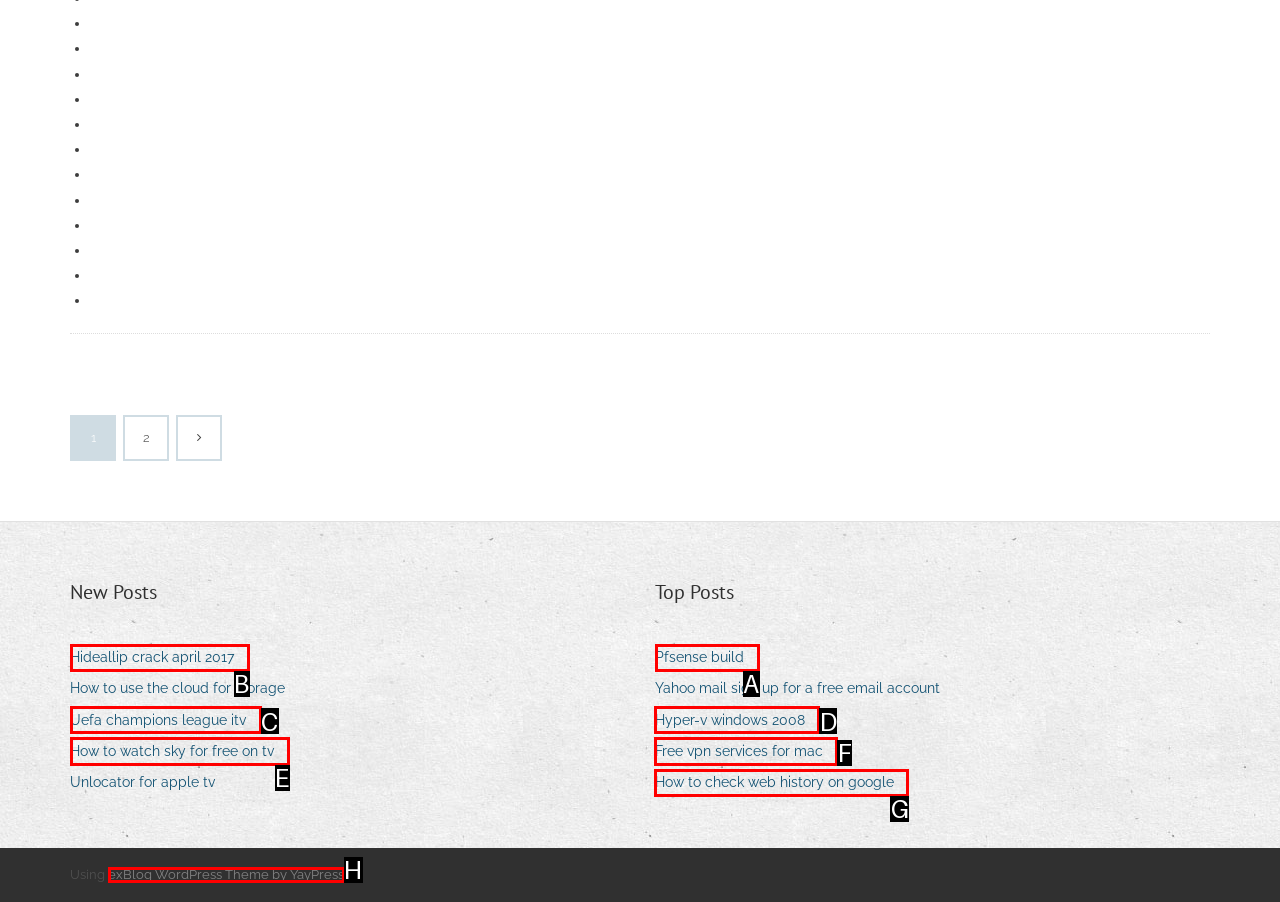Identify the appropriate choice to fulfill this task: Check 'Pfsense build'
Respond with the letter corresponding to the correct option.

A